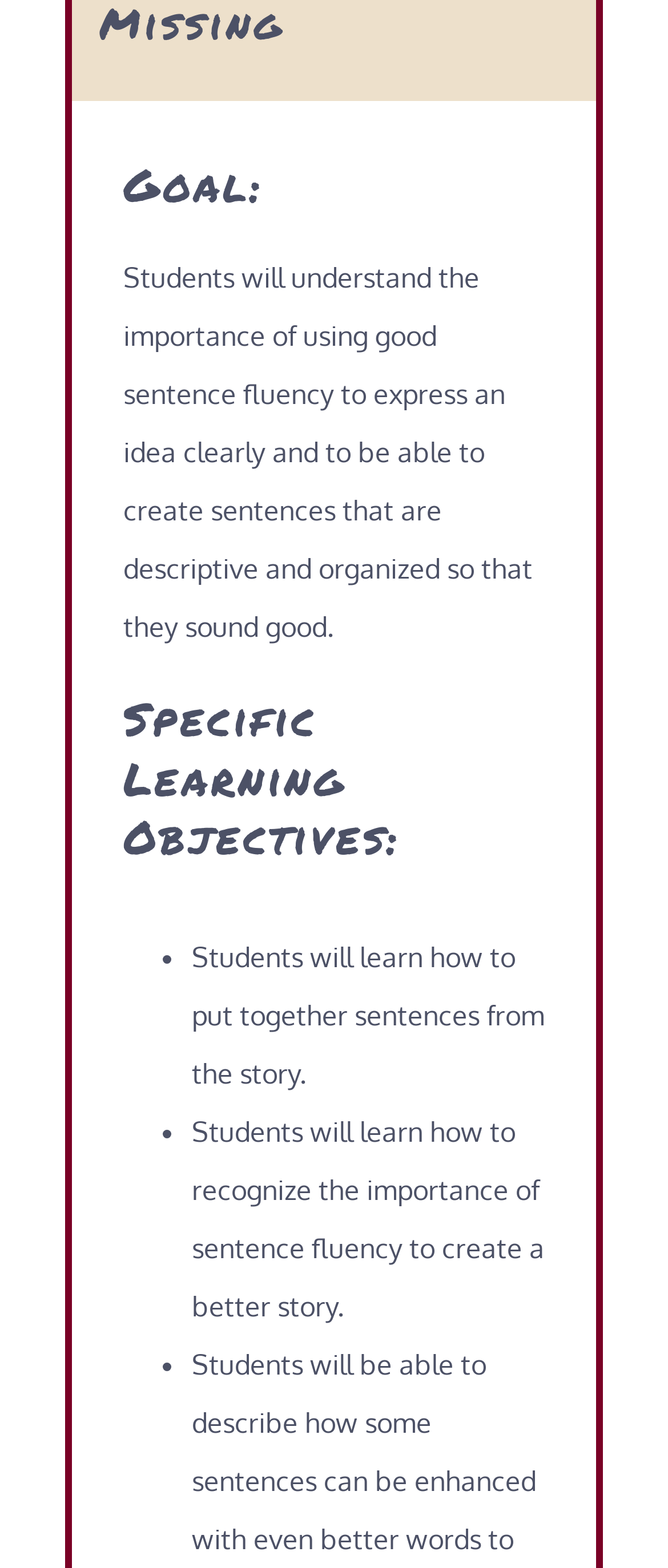For the element described, predict the bounding box coordinates as (top-left x, top-left y, bottom-right x, bottom-right y). All values should be between 0 and 1. Element description: Get a Free Assessment

[0.0, 0.029, 1.0, 0.1]